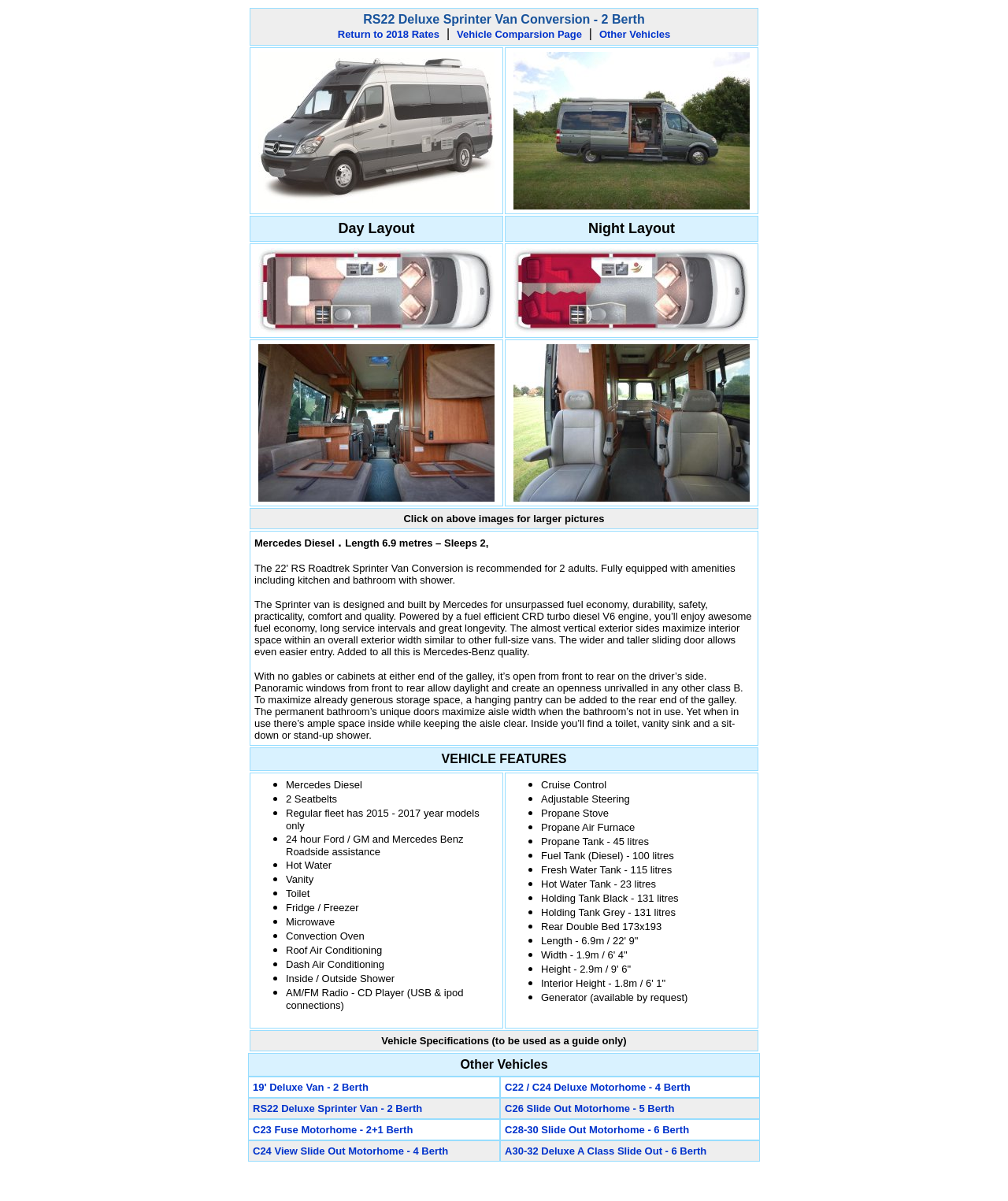Specify the bounding box coordinates of the element's region that should be clicked to achieve the following instruction: "Click on Other Vehicles". The bounding box coordinates consist of four float numbers between 0 and 1, in the format [left, top, right, bottom].

[0.594, 0.024, 0.665, 0.033]